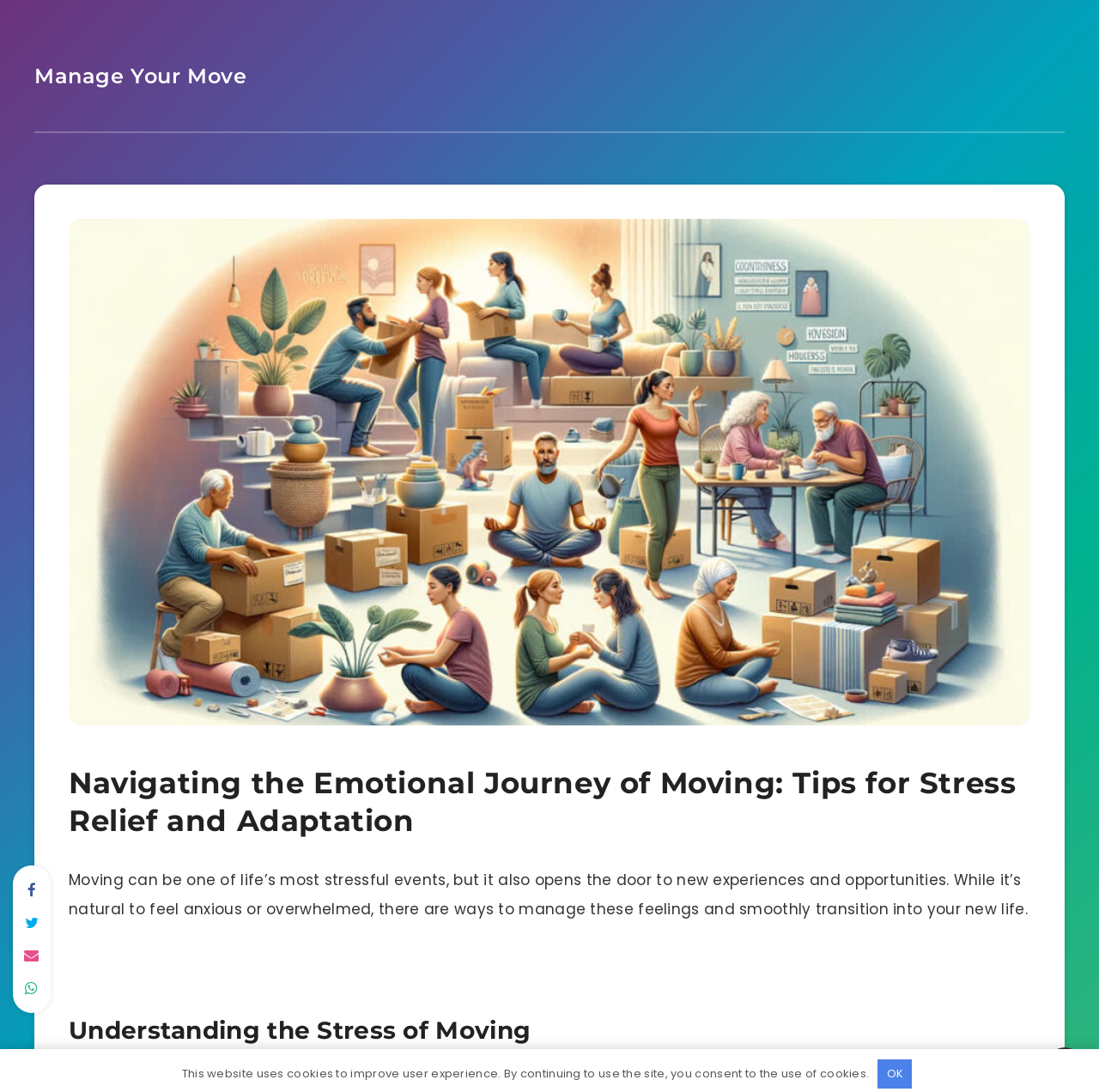Determine the bounding box coordinates for the UI element matching this description: "OK".

[0.799, 0.97, 0.83, 0.997]